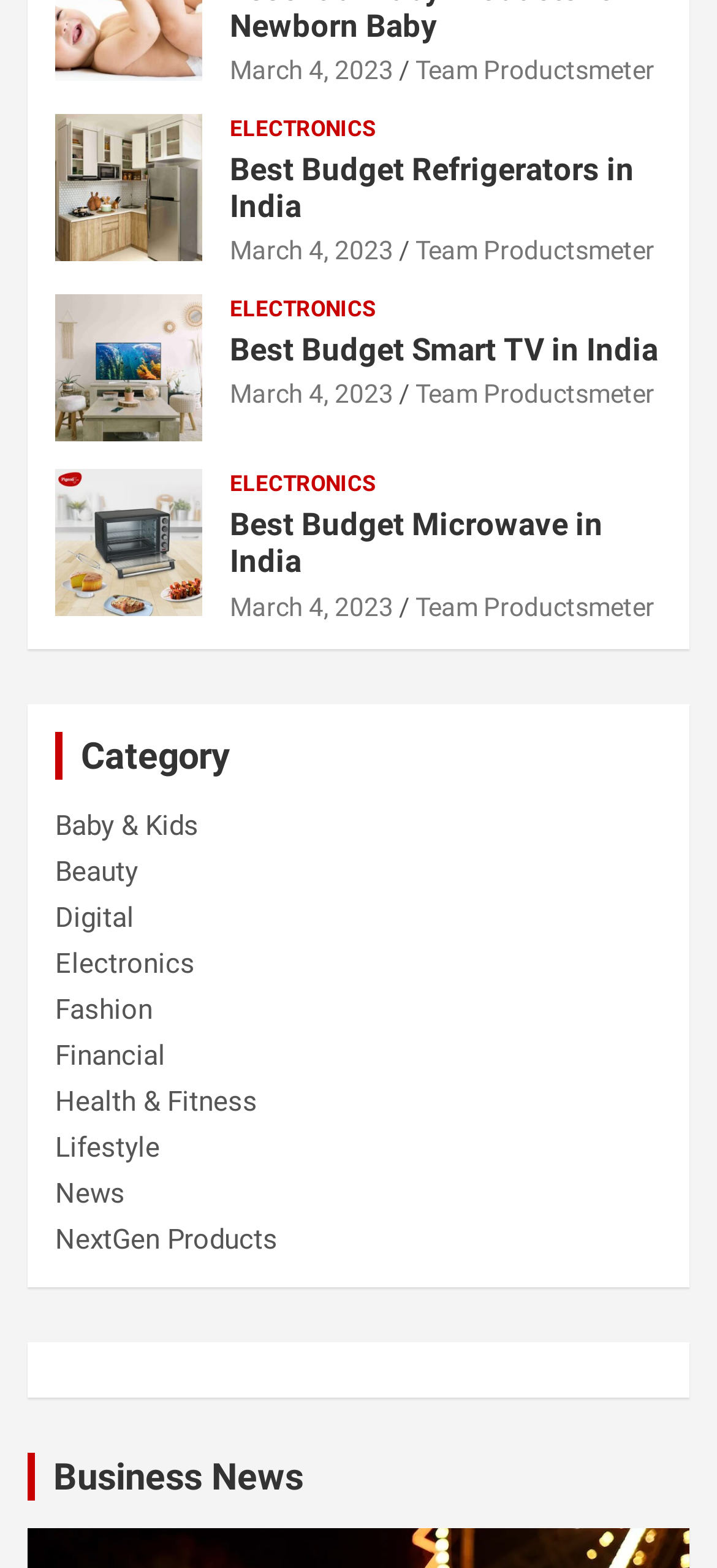What is the team name mentioned on the webpage?
Please give a detailed answer to the question using the information shown in the image.

The team name 'Team Productsmeter' is mentioned multiple times on the webpage, specifically above each article heading.